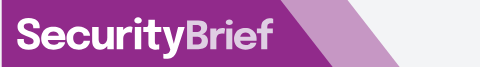Explain the image with as much detail as possible.

The image showcases the logo of "SecurityBrief," prominently displayed with bold white lettering against a vibrant purple background. The logo emphasizes the duality of the brand name: "Security" is in a straightforward typeface, while "Brief" features a playful and casual flair with a stylized lowercase 'f.' This branding reflects SecurityBrief's focus on providing concise and accessible technology news tailored for Chief Information Security Officers (CISOs) and decision-makers in cybersecurity. The design elegantly symbolizes the blend of professionalism and approachability that the platform aims to convey in its mission to keep readers informed about industry trends and insights.